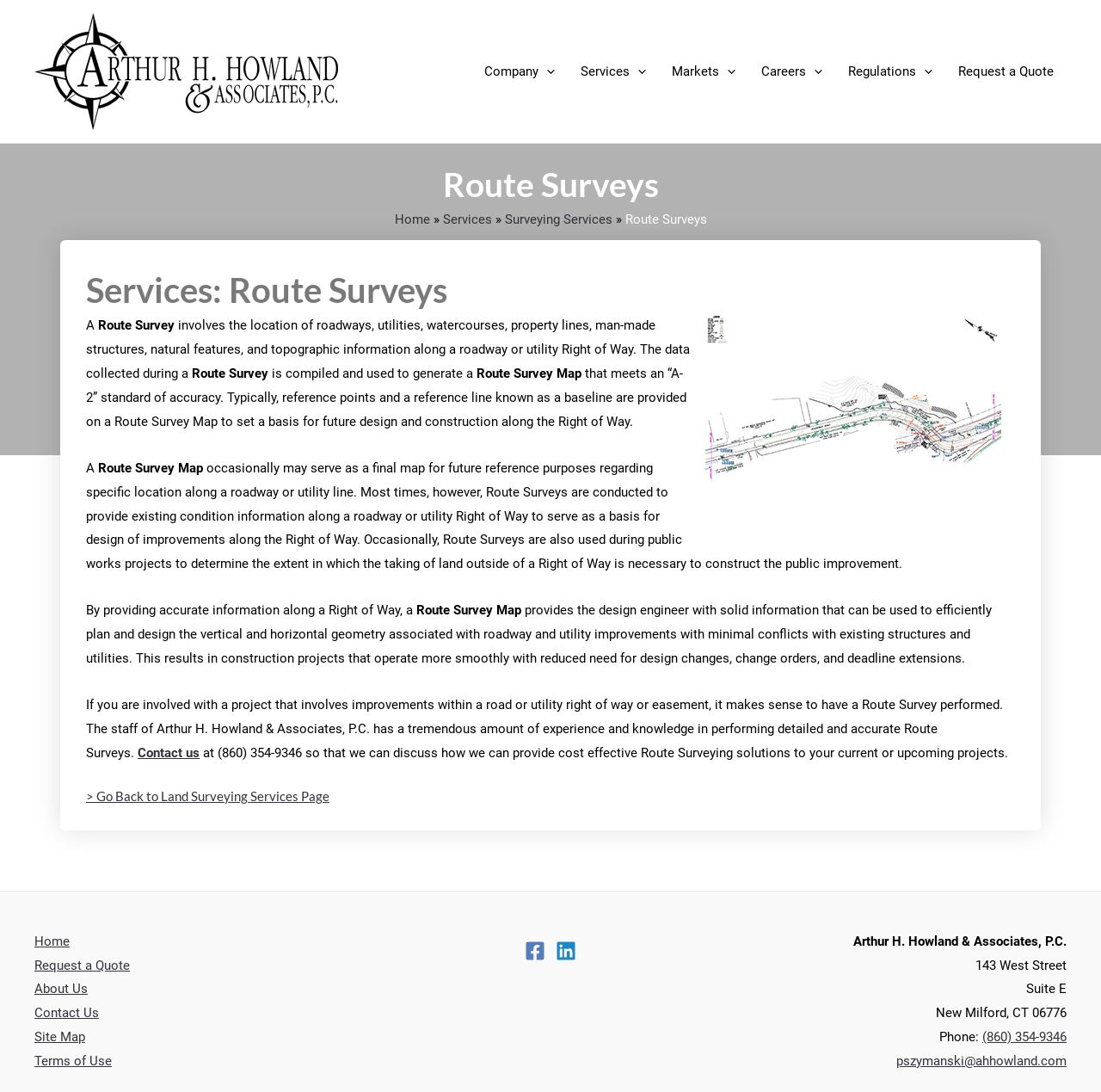What is the purpose of a Route Survey?
Please use the image to provide a one-word or short phrase answer.

To provide accurate information for design and construction